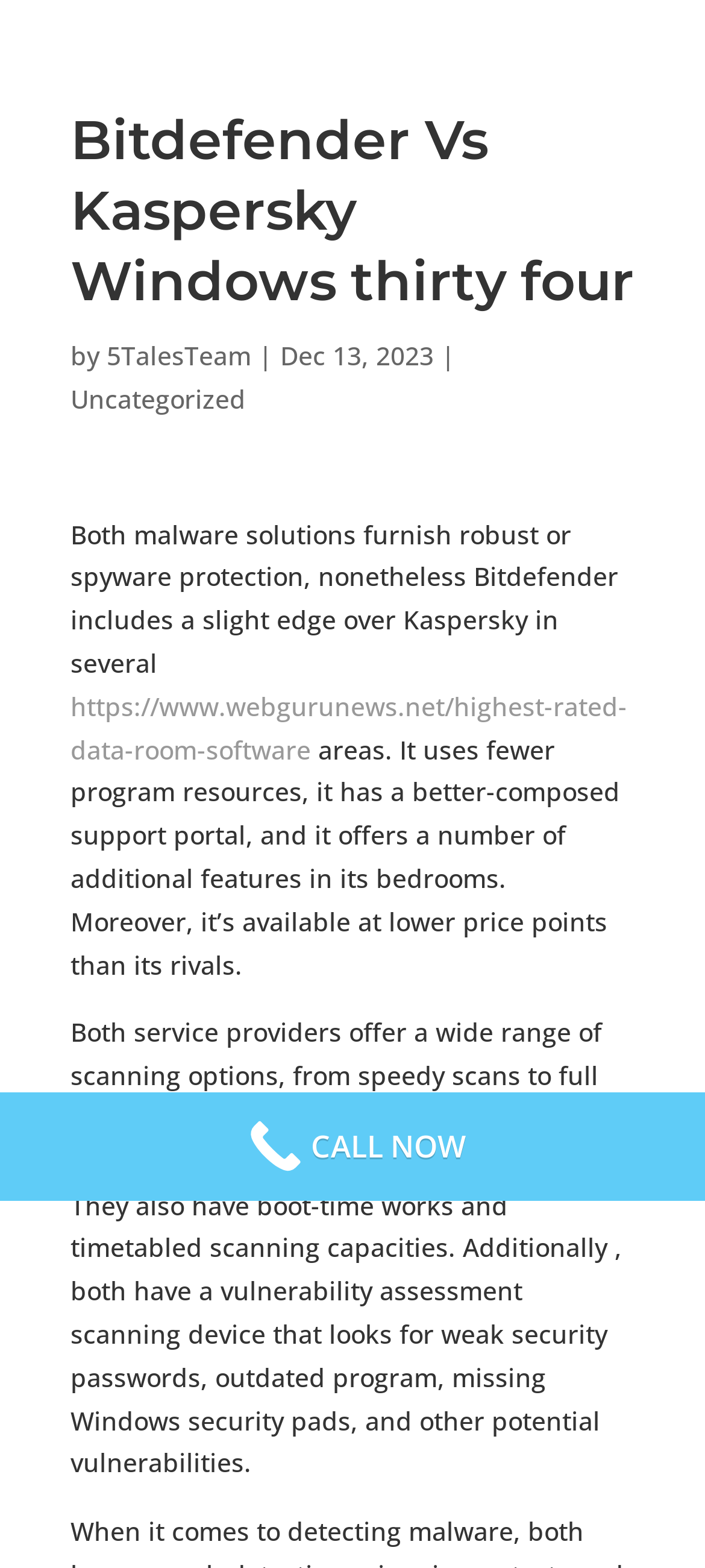Bounding box coordinates should be provided in the format (top-left x, top-left y, bottom-right x, bottom-right y) with all values between 0 and 1. Identify the bounding box for this UI element: https://www.webgurunews.net/highest-rated-data-room-software

[0.1, 0.439, 0.89, 0.489]